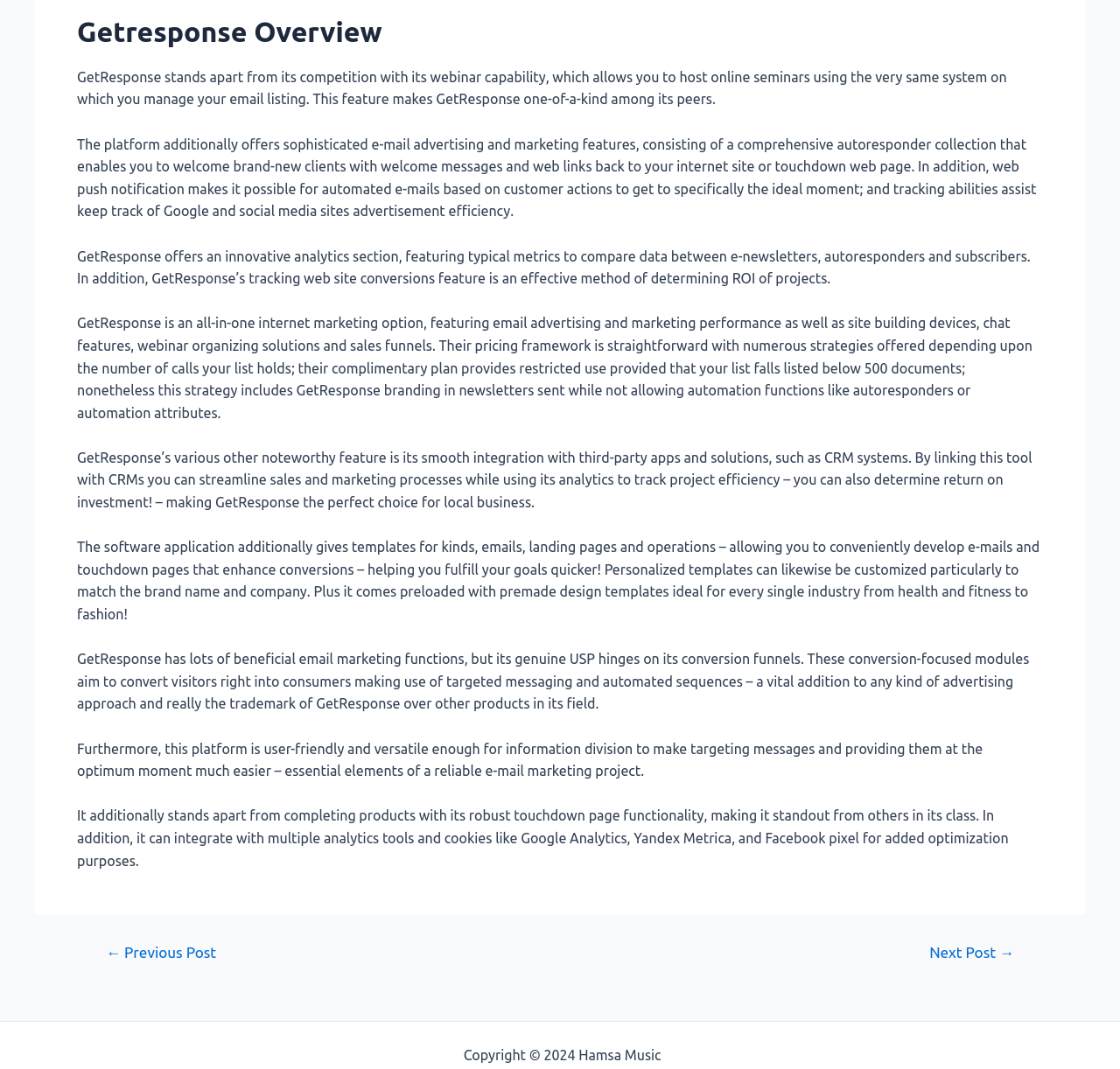Please locate the UI element described by "film" and provide its bounding box coordinates.

None